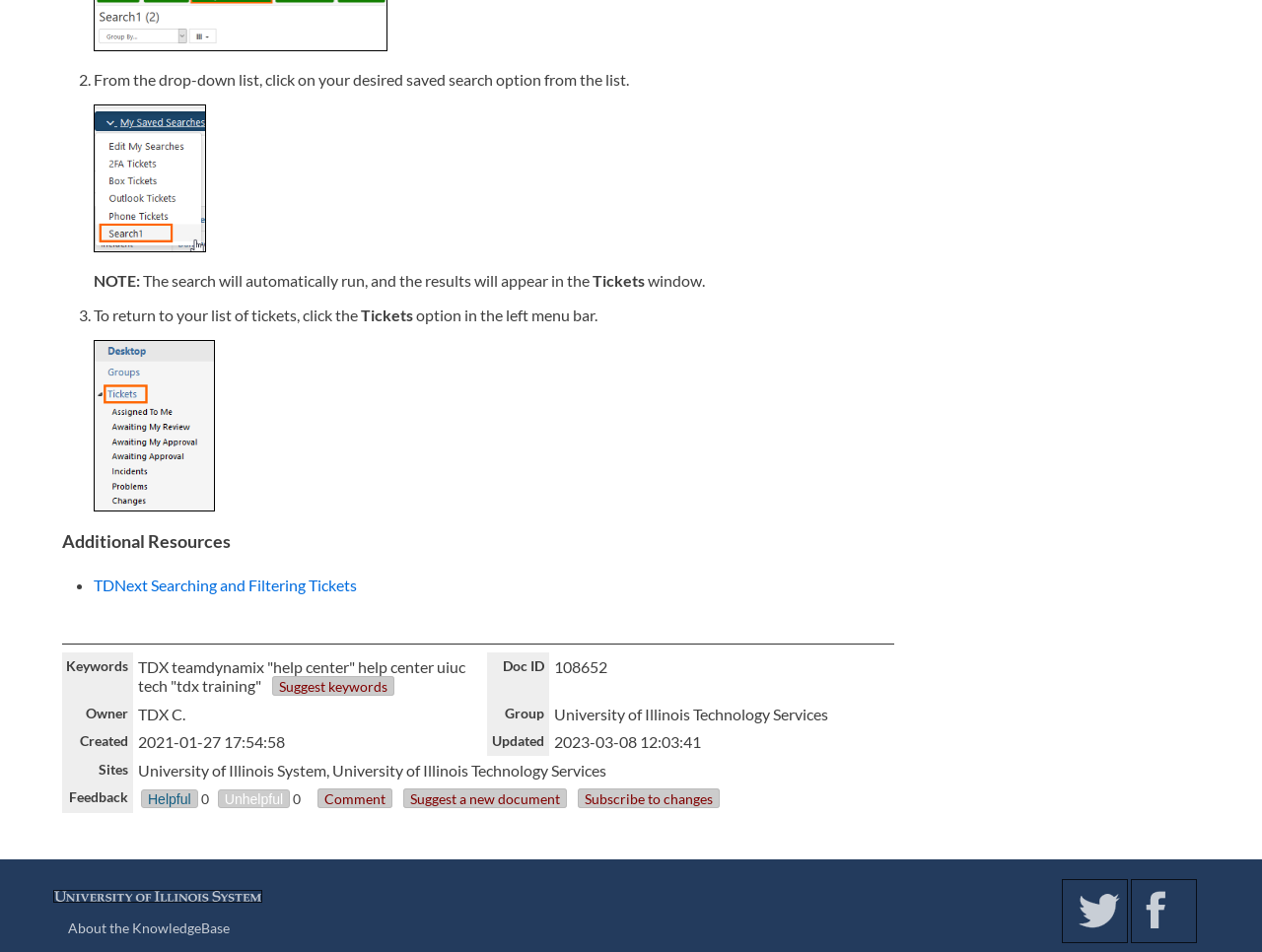Refer to the image and provide a thorough answer to this question:
What is the topic of the 'TDNext Searching and Filtering Tickets' resource?

The 'TDNext Searching and Filtering Tickets' resource is listed under the 'Additional Resources' heading, suggesting that it is a related topic or tutorial. The title of the resource indicates that it is focused on searching and filtering tickets, likely providing guidance on how to use the ticketing system effectively.